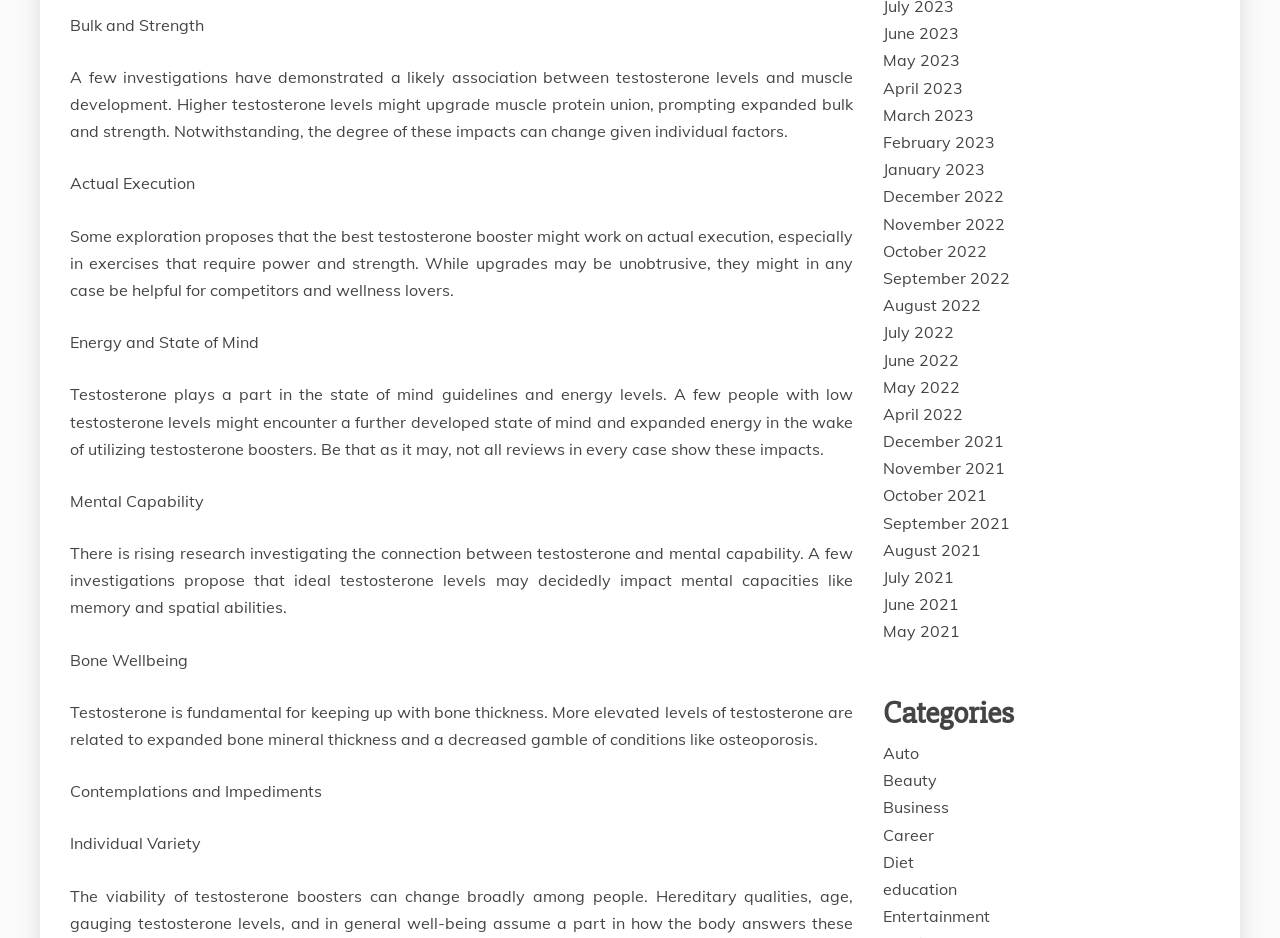Could you provide the bounding box coordinates for the portion of the screen to click to complete this instruction: "Explore the 'Entertainment' section"?

[0.69, 0.966, 0.773, 0.987]